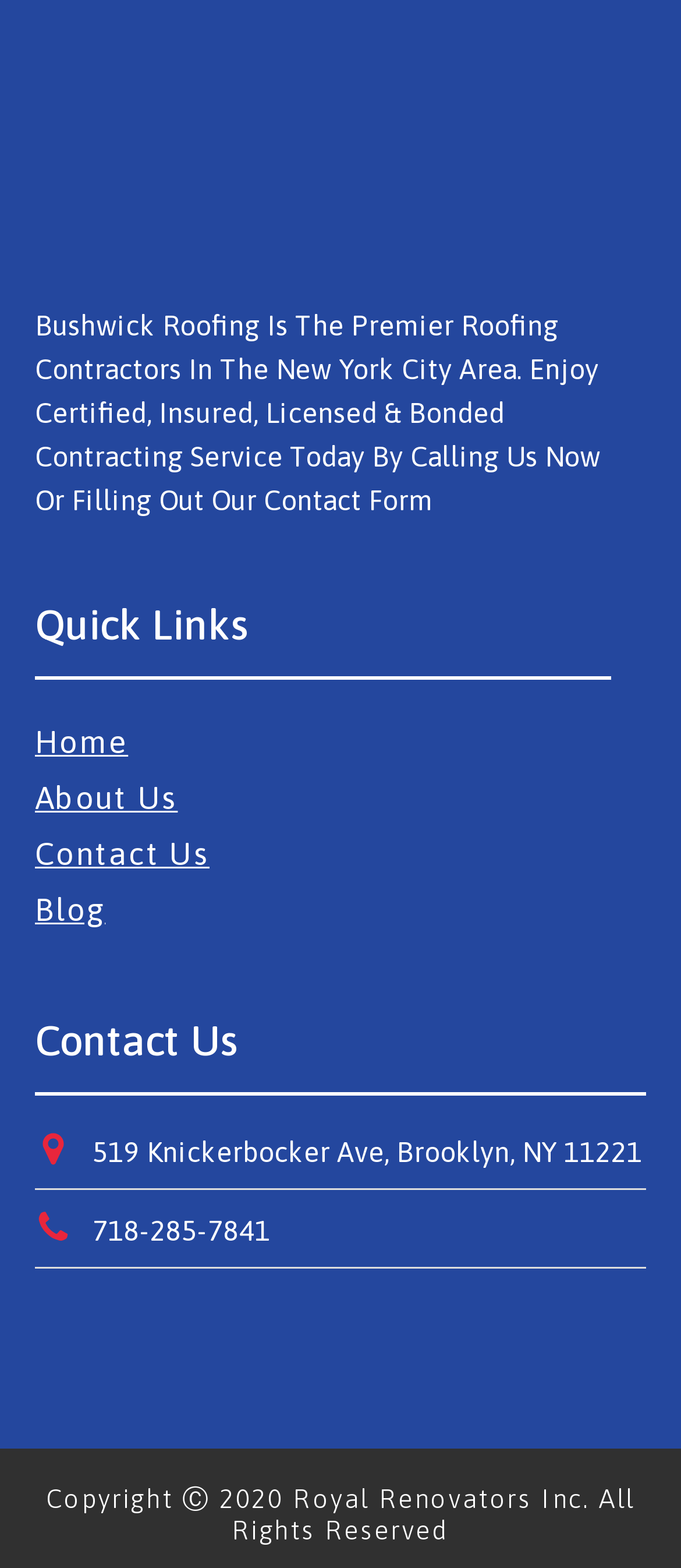What is the company name?
Provide an in-depth answer to the question, covering all aspects.

The company name can be found in the first StaticText element, which reads 'Bushwick Roofing Is The Premier Roofing Contractors In The New York City Area.'